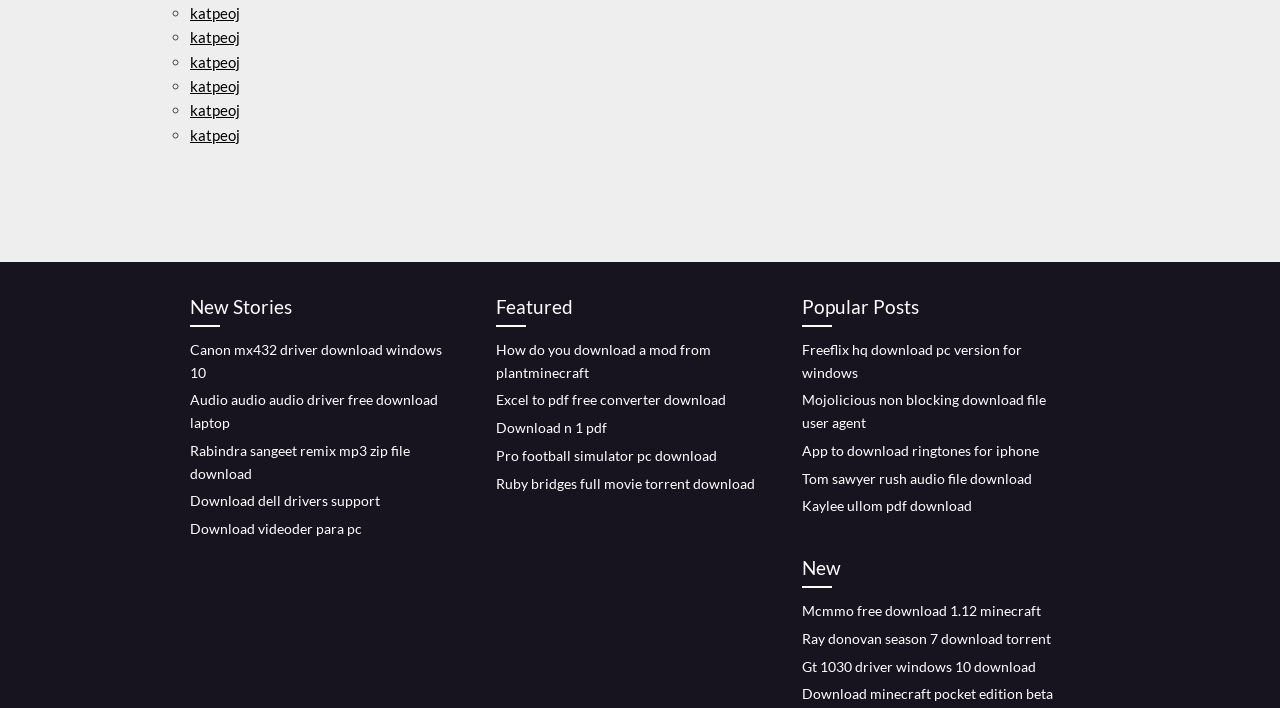Predict the bounding box for the UI component with the following description: "Mcmmo free download 1.12 minecraft".

[0.627, 0.85, 0.813, 0.874]